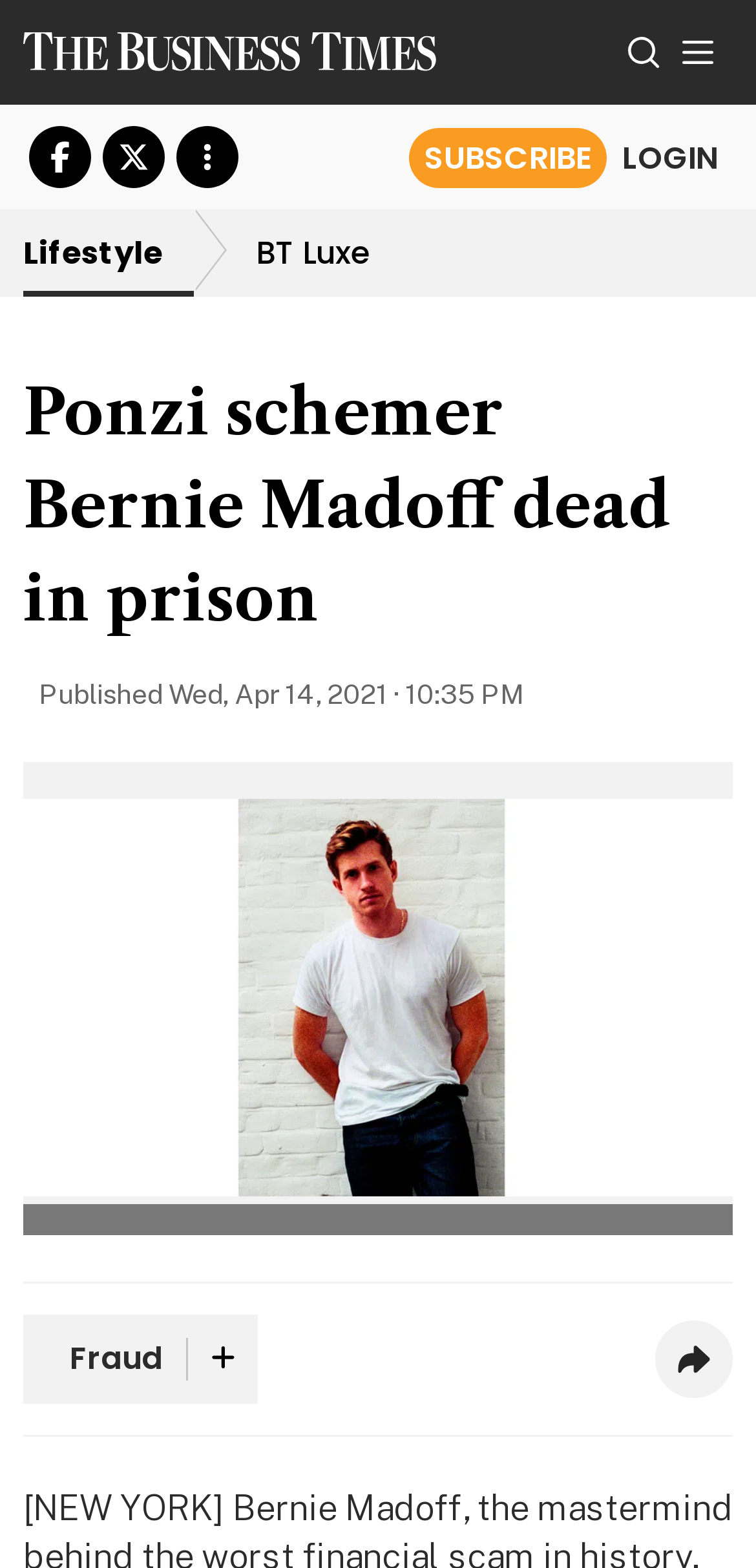Explain the webpage's design and content in an elaborate manner.

The webpage is an article about Bernie Madoff, the mastermind behind the worst financial scam in history, who has died in prison at age 82. 

At the top left, there is a link to "The Business Times" accompanied by an image with the same name. To the right of this link, there are three buttons: "Search", "Toggle side menu", and a series of social media share buttons, including Facebook and Twitter. 

Below these buttons, there is a navigation bar with links to "Lifestyle" and "BT Luxe", as well as a "breadcrumbs" section. 

The main article title, "Ponzi schemer Bernie Madoff dead in prison", is prominently displayed in the middle of the page. Below the title, there is a section with the publication date and time, "Wed, Apr 14, 2021 · 10:35 PM". 

The article's main content is accompanied by a large image credited to Daniel Lee, which takes up most of the page's width. There is a button to expand this image. 

At the bottom of the page, there are links to related topics, including "Fraud", and a button to share the article on social media.